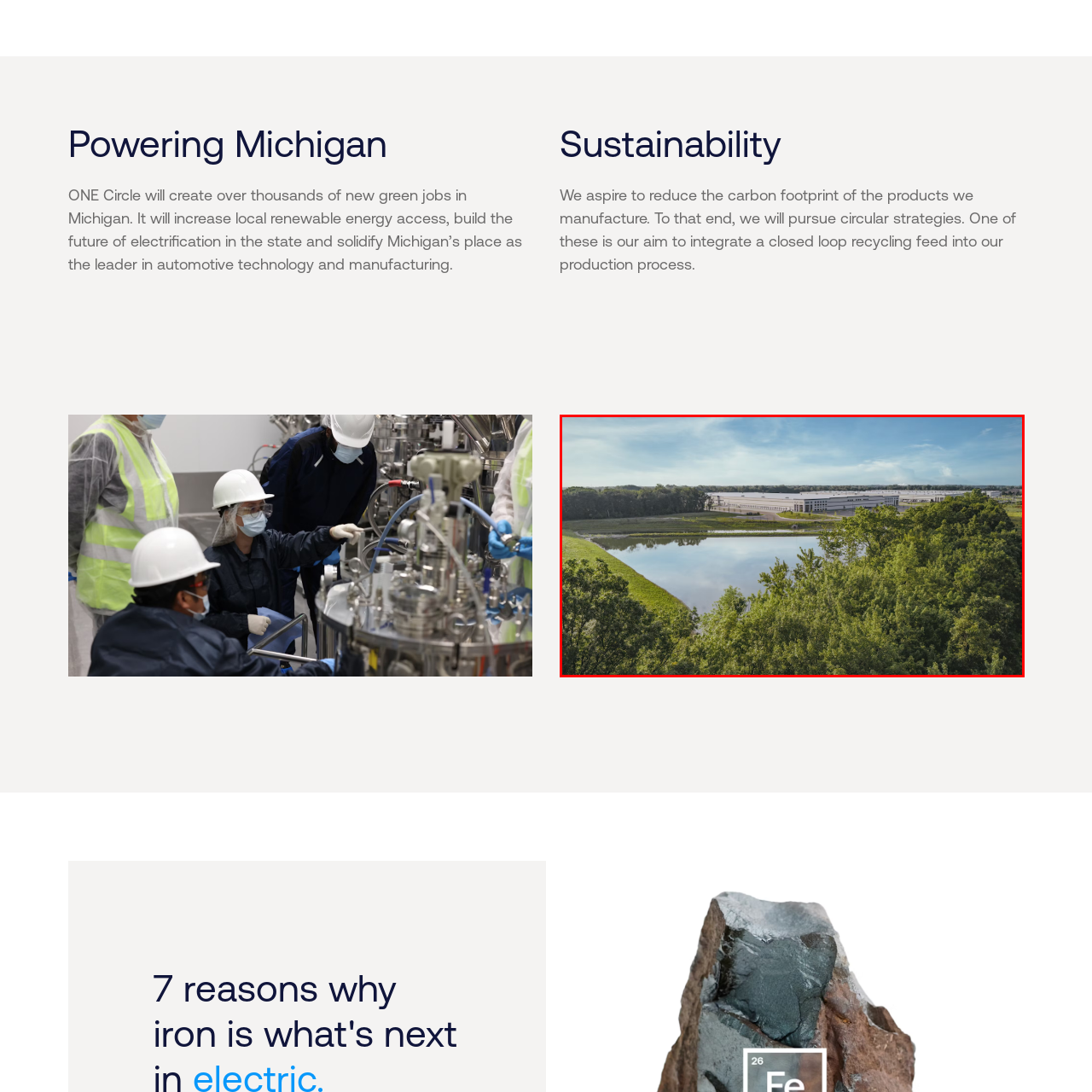Examine the image within the red boundary and respond with a single word or phrase to the question:
What is the goal of the efforts depicted in the scene?

Reducing carbon footprints